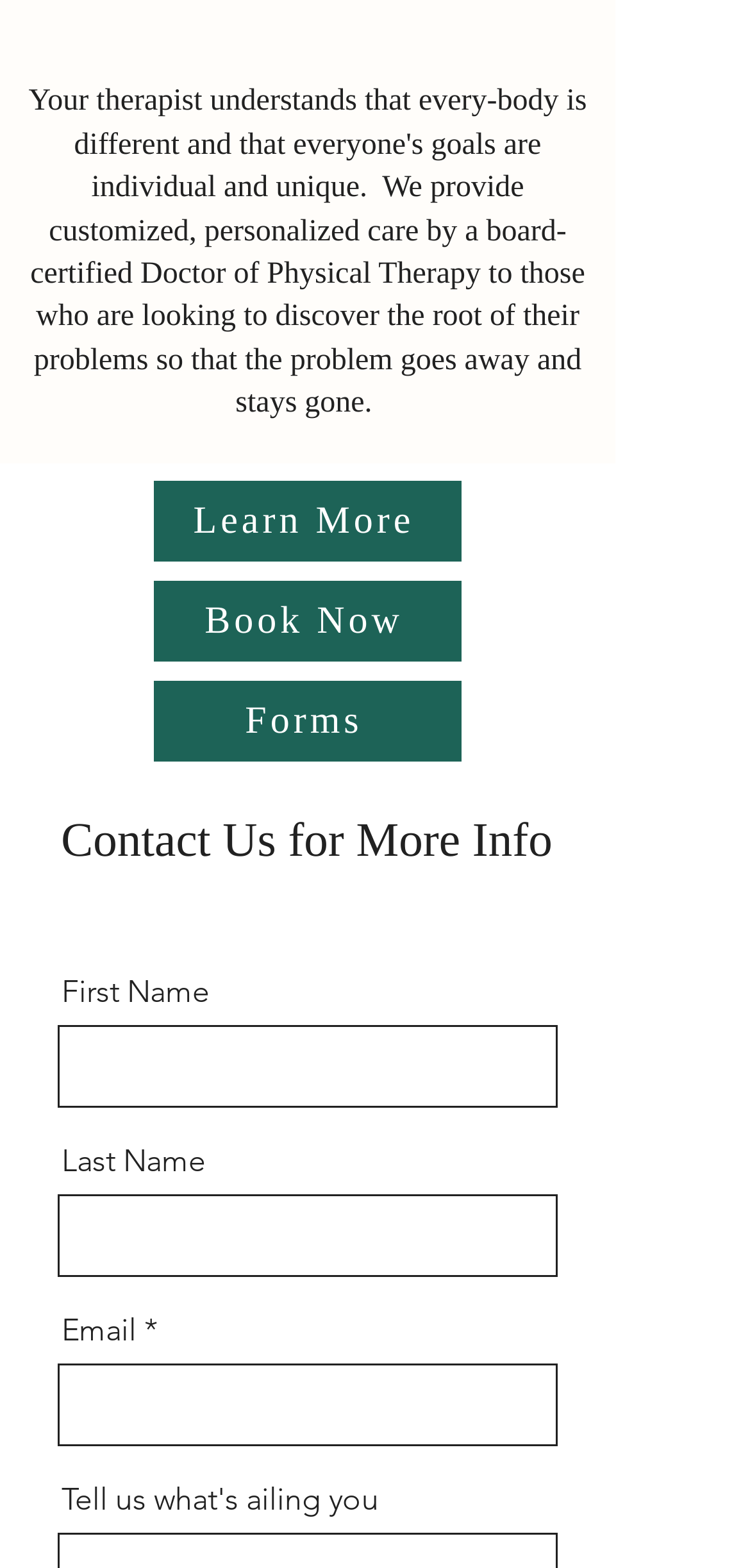Given the following UI element description: "Learn More", find the bounding box coordinates in the webpage screenshot.

[0.205, 0.307, 0.615, 0.359]